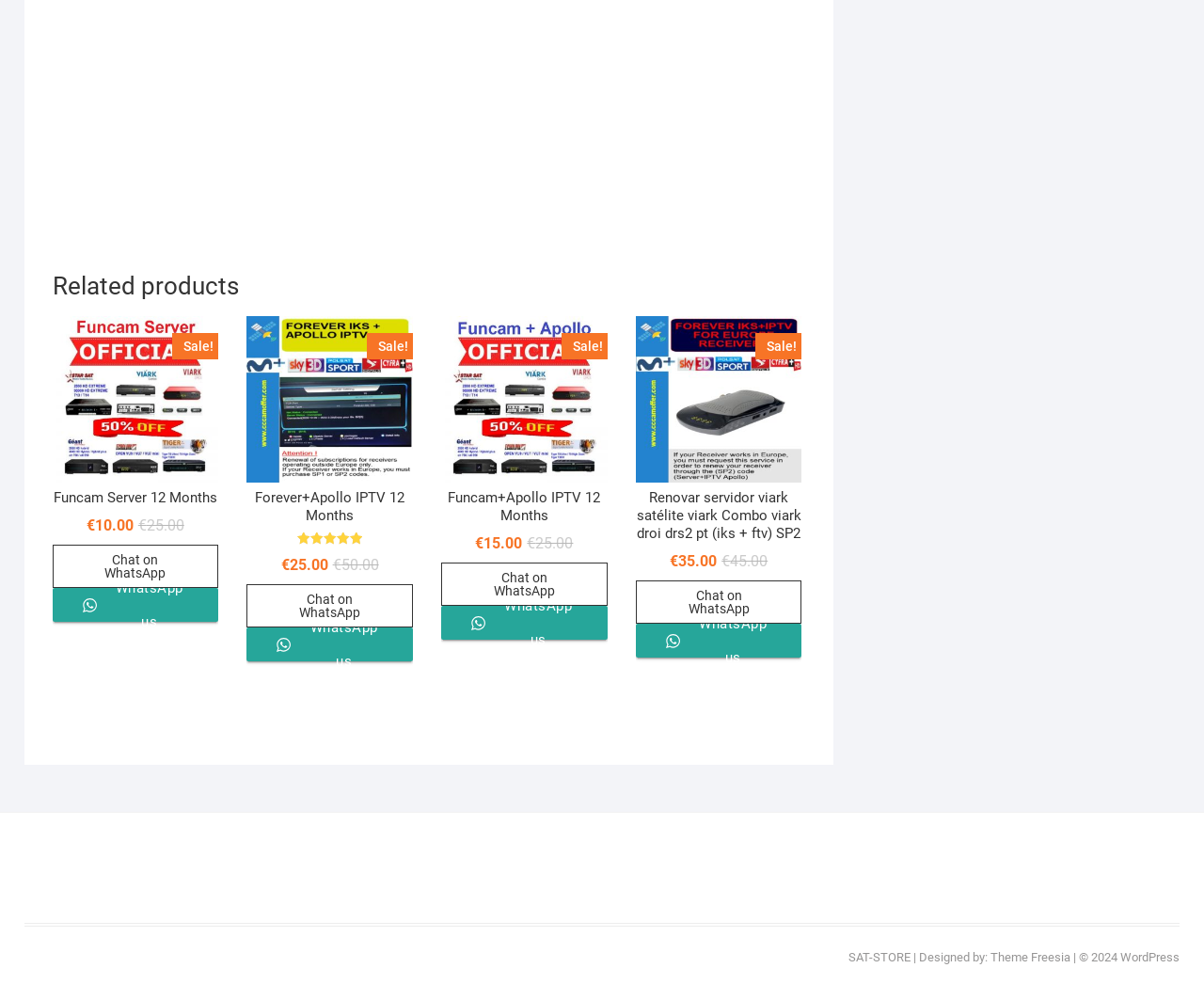What is the purpose of the WhatsApp links?
Using the image, elaborate on the answer with as much detail as possible.

I found multiple links with the text 'Chat on WhatsApp' which suggests that the purpose of these links is to allow users to chat with the website owner or support team on WhatsApp.